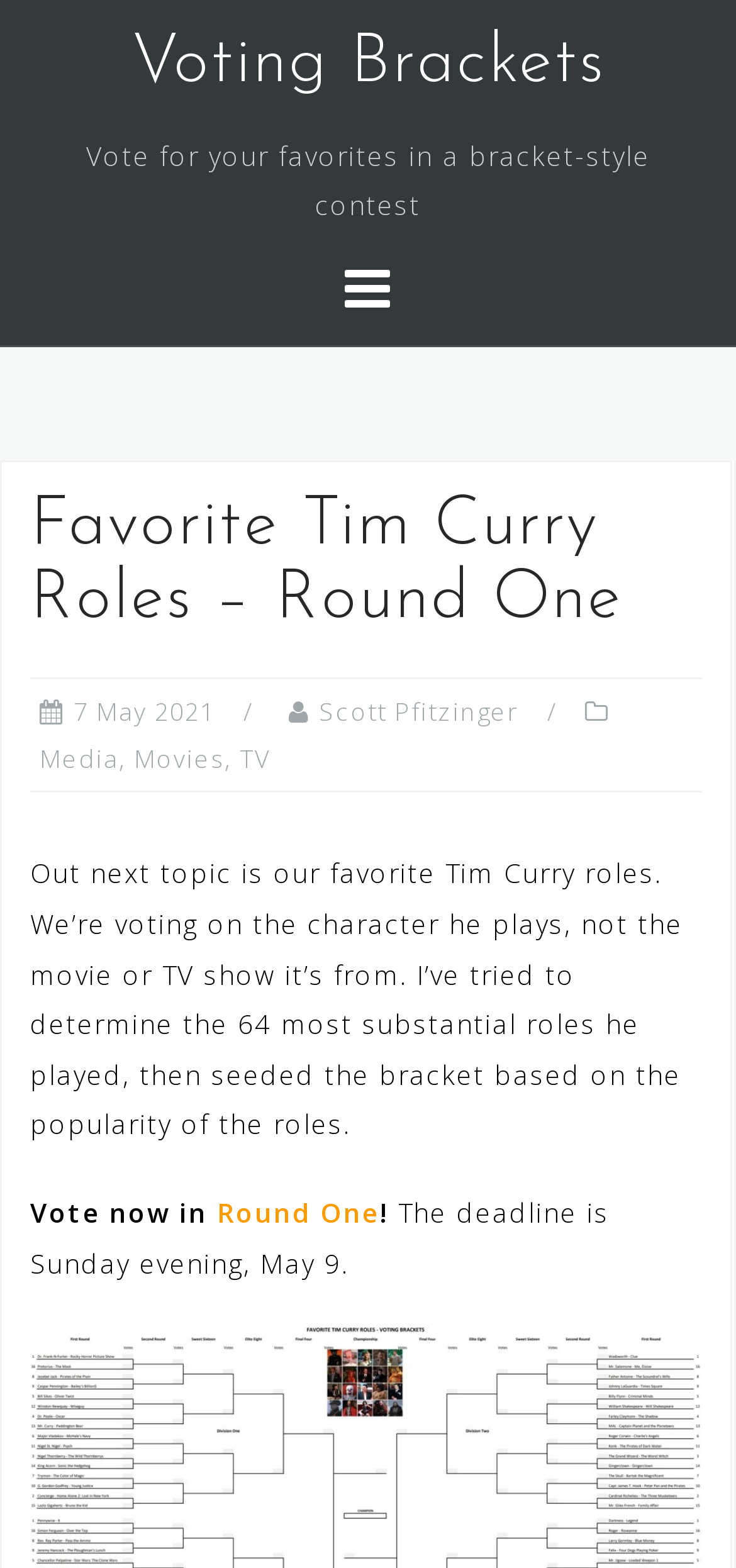Determine the main headline from the webpage and extract its text.

Favorite Tim Curry Roles – Round One